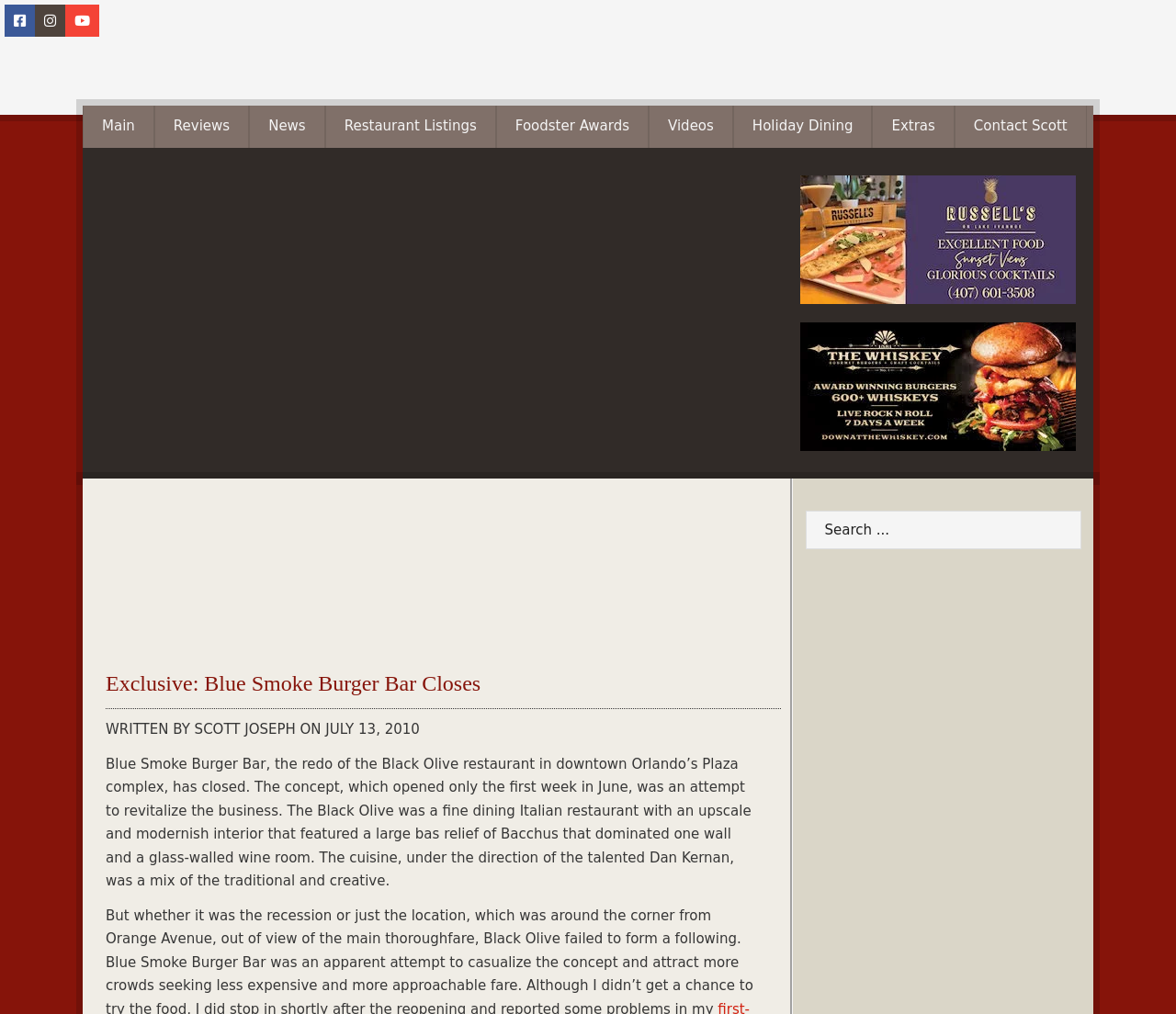What is the purpose of the search box?
Make sure to answer the question with a detailed and comprehensive explanation.

The question asks for the purpose of the search box, which can be found in the top-right corner of the webpage. The search box has a placeholder text 'Search...' and is likely used to search for content within the website.